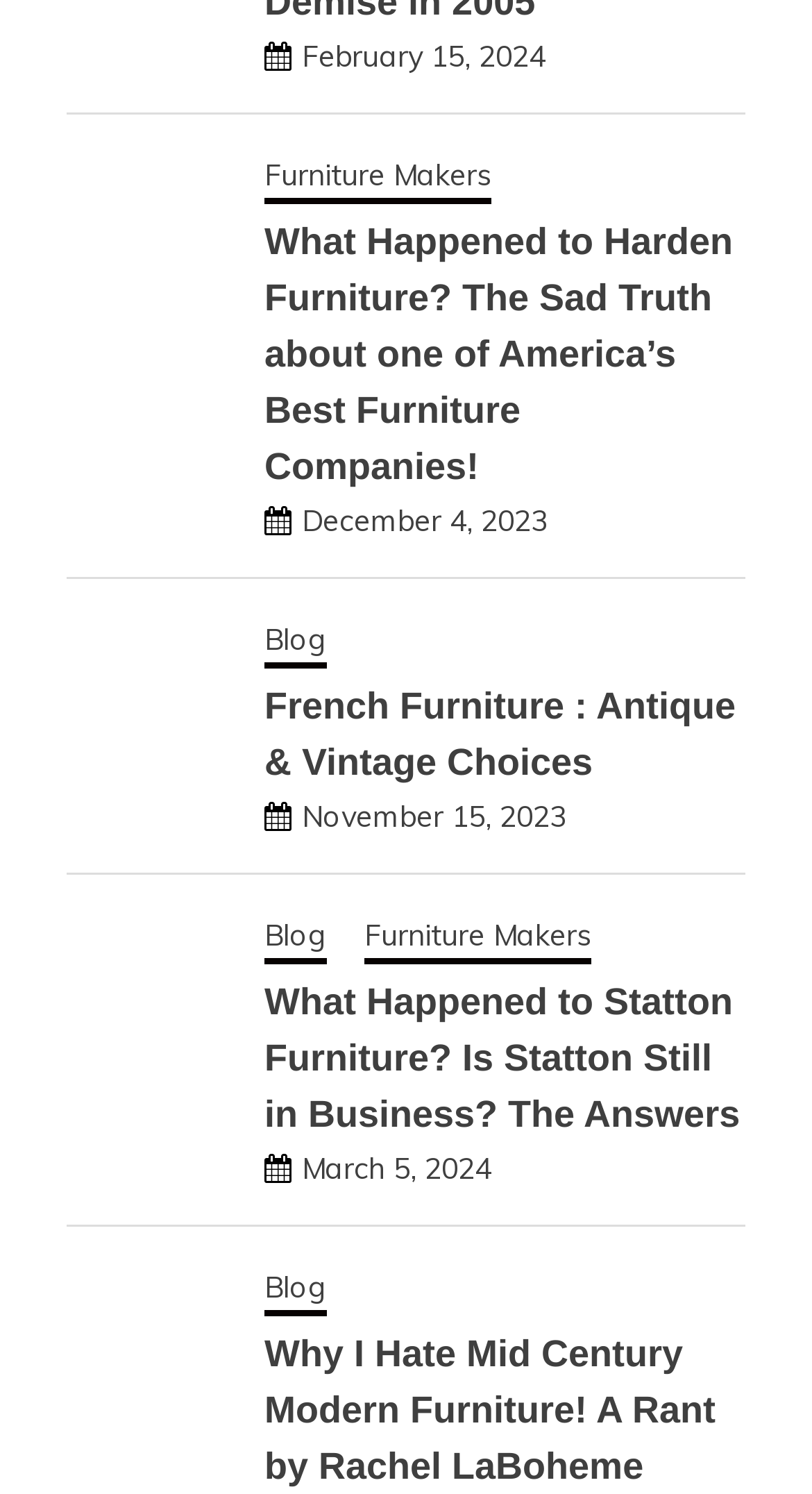Predict the bounding box coordinates of the UI element that matches this description: "Blog". The coordinates should be in the format [left, top, right, bottom] with each value between 0 and 1.

[0.326, 0.612, 0.403, 0.645]